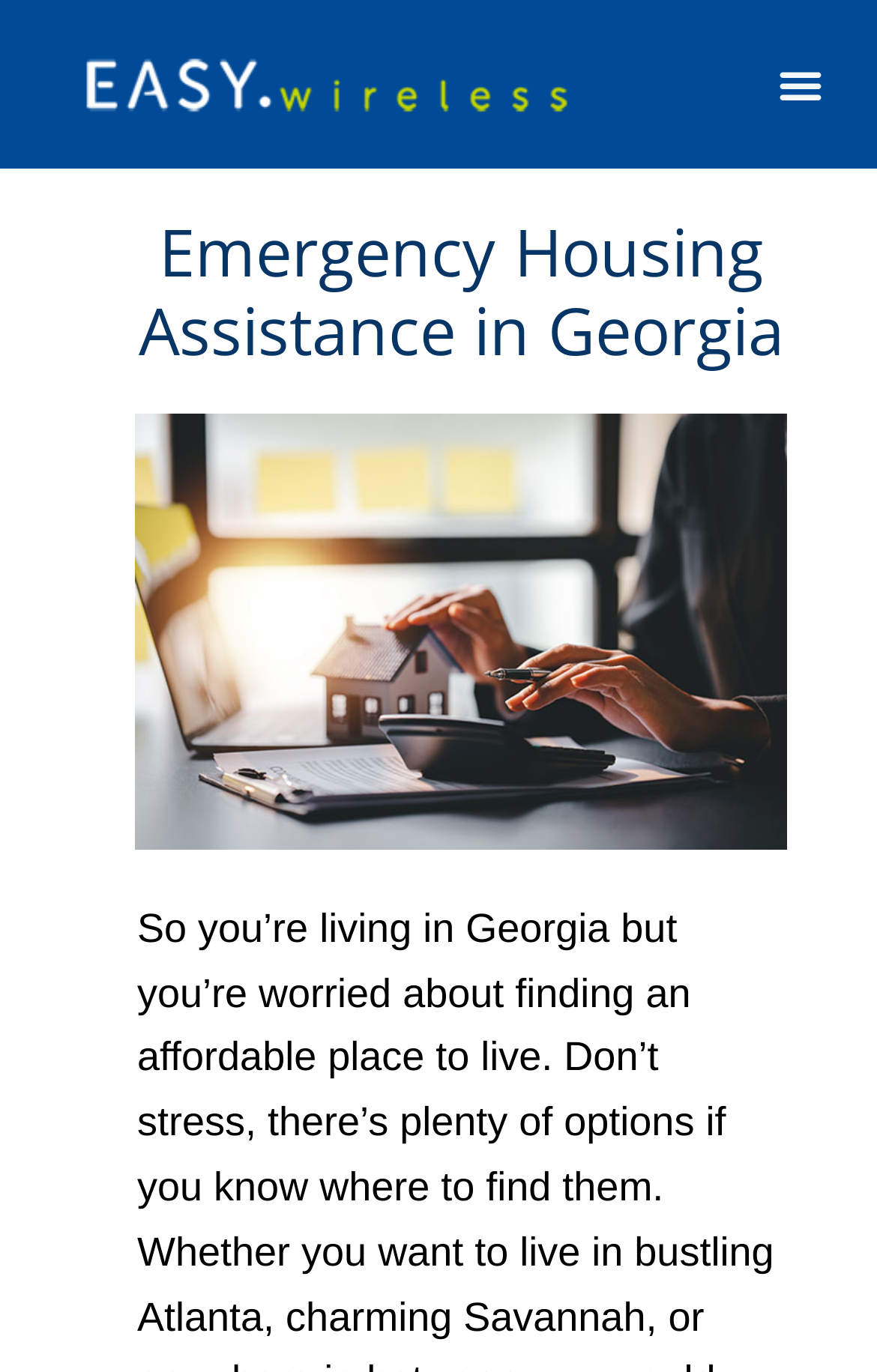Bounding box coordinates should be provided in the format (top-left x, top-left y, bottom-right x, bottom-right y) with all values between 0 and 1. Identify the bounding box for this UI element: Menu

[0.873, 0.037, 0.95, 0.086]